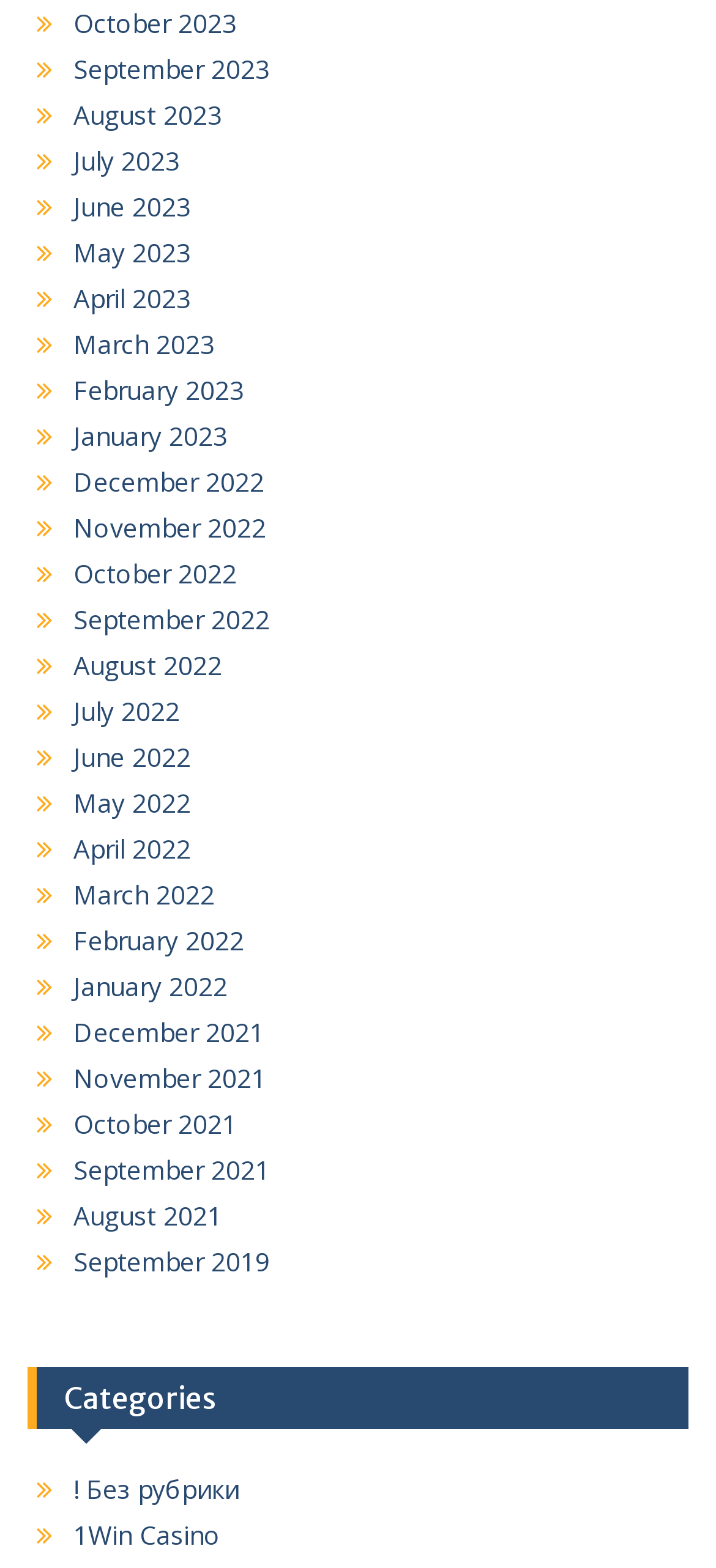Please identify the bounding box coordinates of the element that needs to be clicked to perform the following instruction: "Visit 1Win Casino".

[0.103, 0.968, 0.308, 0.99]